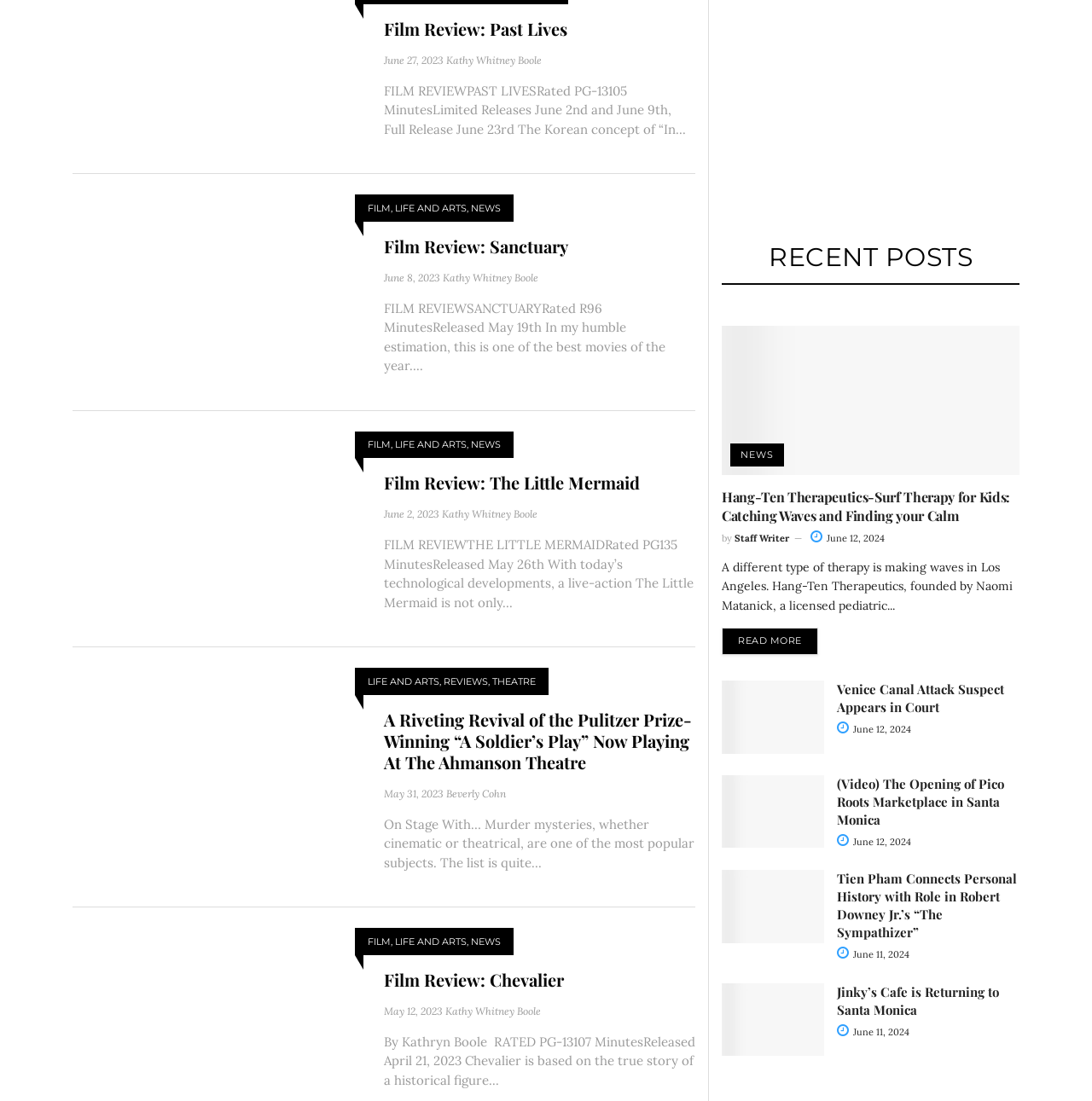Provide the bounding box coordinates for the area that should be clicked to complete the instruction: "View the 'Film Review: Sanctuary' page".

[0.352, 0.213, 0.637, 0.233]